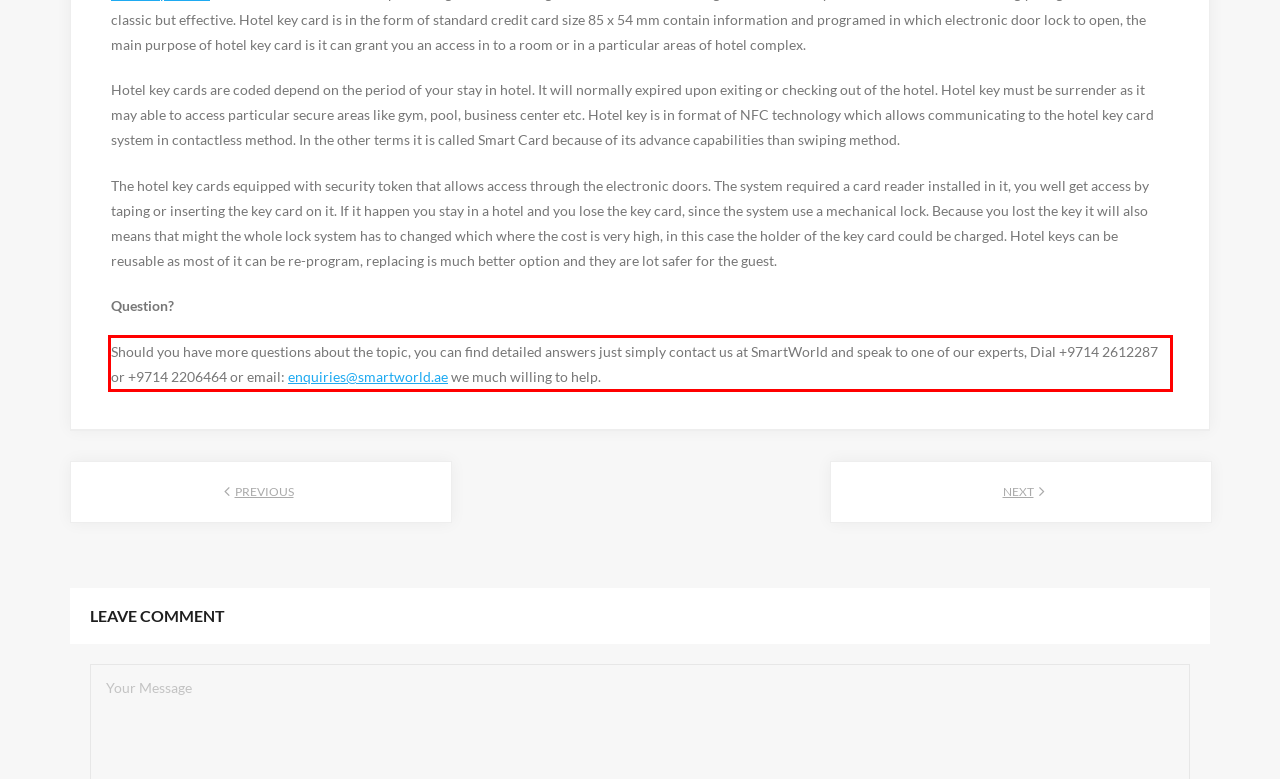Using OCR, extract the text content found within the red bounding box in the given webpage screenshot.

Should you have more questions about the topic, you can find detailed answers just simply contact us at SmartWorld and speak to one of our experts, Dial +9714 2612287 or +9714 2206464 or email: enquiries@smartworld.ae we much willing to help.